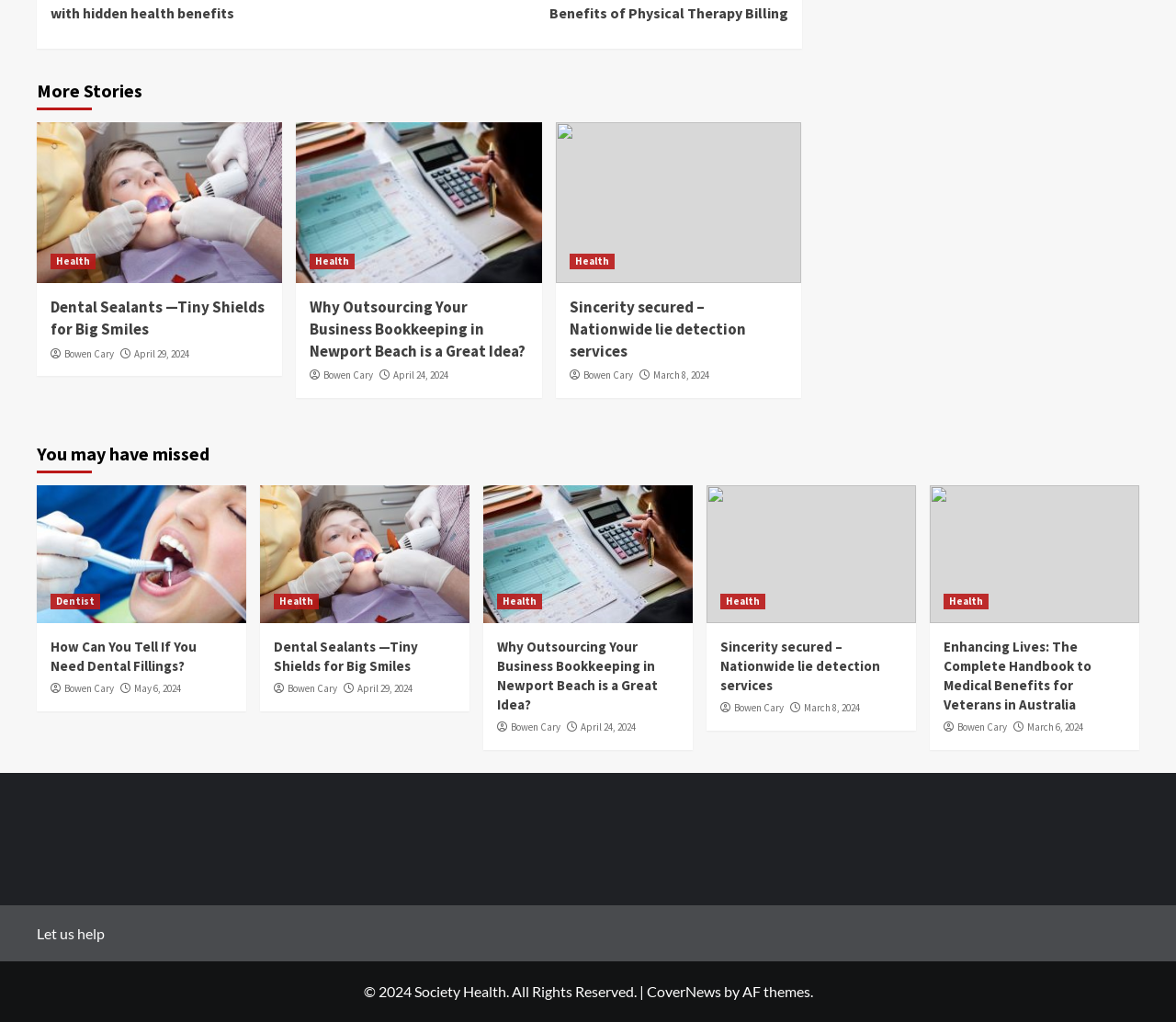Extract the bounding box coordinates for the UI element described by the text: "Health". The coordinates should be in the form of [left, top, right, bottom] with values between 0 and 1.

[0.264, 0.248, 0.302, 0.263]